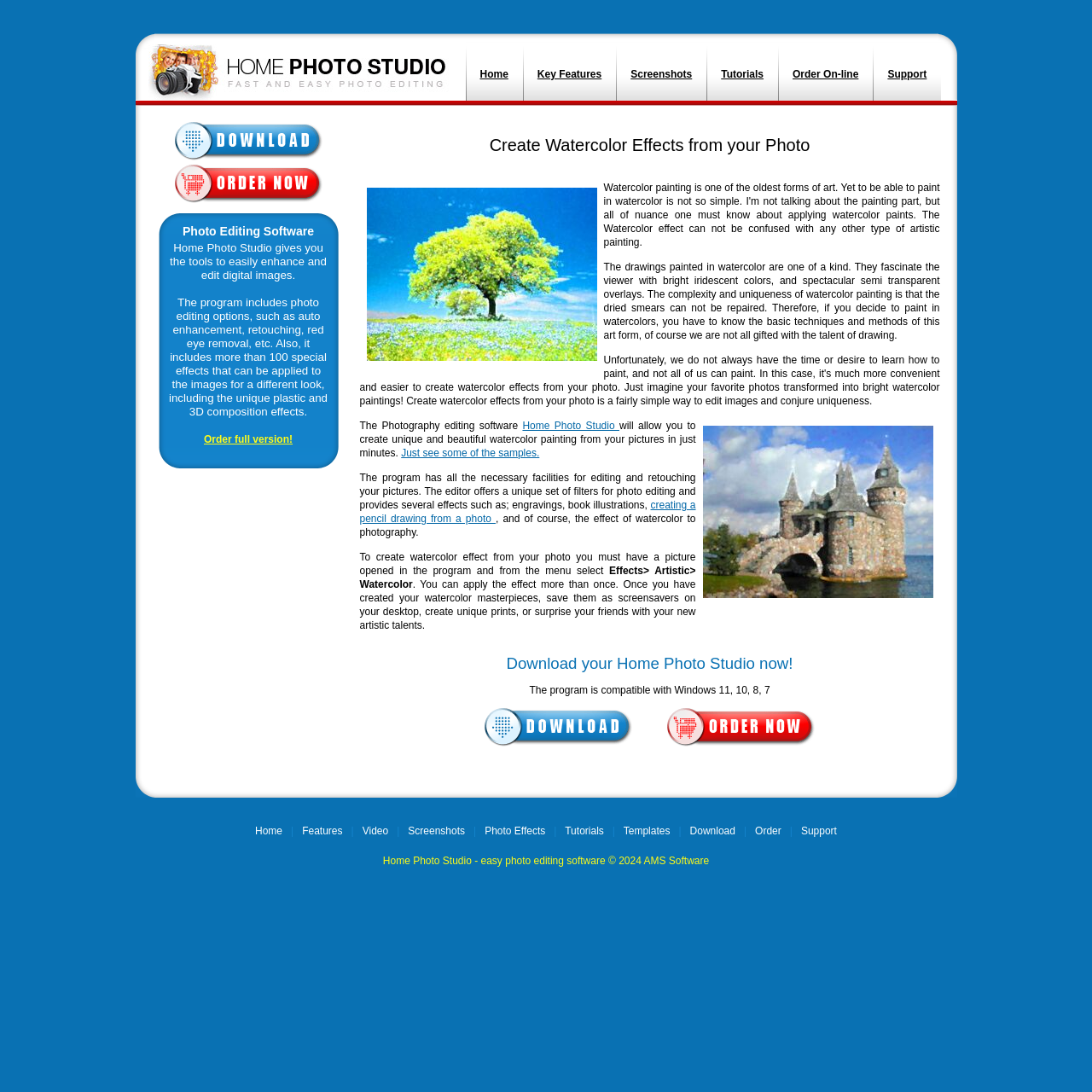Explain the webpage in detail.

This webpage is about creating watercolor effects from photos using a photo editing software called Home Photo Studio. At the top, there is a navigation menu with links to "Home", "Key Features", "Screenshots", "Tutorials", "Order On-line", and "Support". Below the menu, there are two prominent links: "Download" and "Order", accompanied by images.

The main content of the page is divided into two sections. The first section describes the capabilities of Home Photo Studio, including auto enhancement, retouching, and red eye removal, as well as over 100 special effects. There is a call-to-action link to "Order full version!".

The second section focuses on creating watercolor effects from photos. It explains that the software allows users to create unique and beautiful watercolor paintings from their pictures in just minutes. There are links to "Home Photo Studio" and "Just see some of the samples". The text also describes the process of creating a watercolor effect, including selecting "Effects> Artistic> Watercolor" from the menu.

At the bottom of the page, there is a call-to-action to "Download your Home Photo Studio now!" and a note about the software's compatibility with various Windows operating systems. There are also links to "Home", "Features", "Video", "Screenshots", "Photo Effects", "Tutorials", "Templates", "Download", "Order", and "Support". Finally, there is a copyright notice at the very bottom of the page.